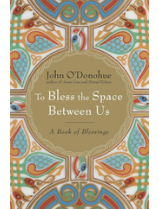What is the author's name?
Carefully analyze the image and provide a detailed answer to the question.

The author's name is obtained by reading the caption, which explicitly states the author's name as John O'Donohue.